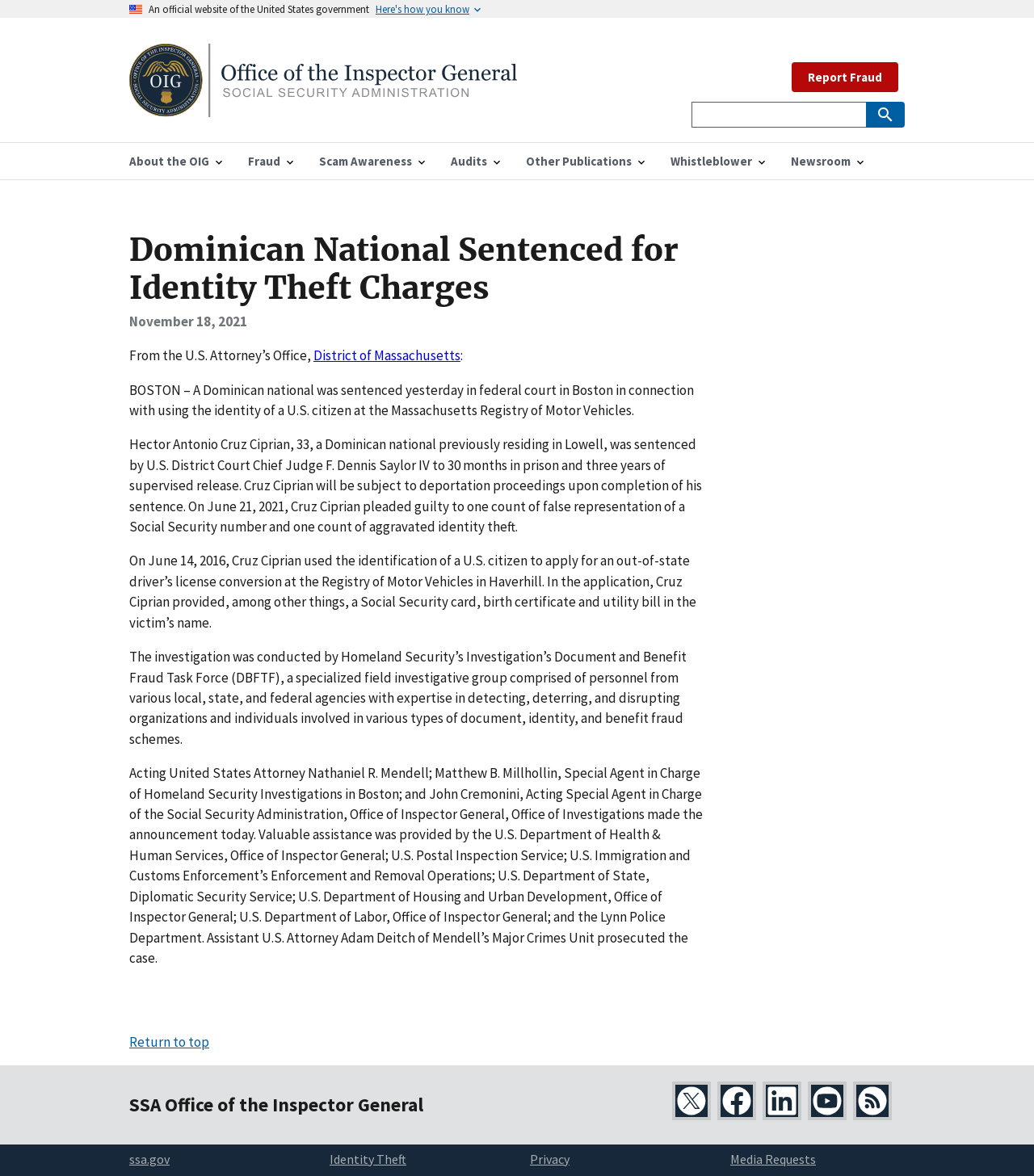From the screenshot, find the bounding box of the UI element matching this description: "parent_node: Search small name="query"". Supply the bounding box coordinates in the form [left, top, right, bottom], each a float between 0 and 1.

[0.669, 0.087, 0.838, 0.109]